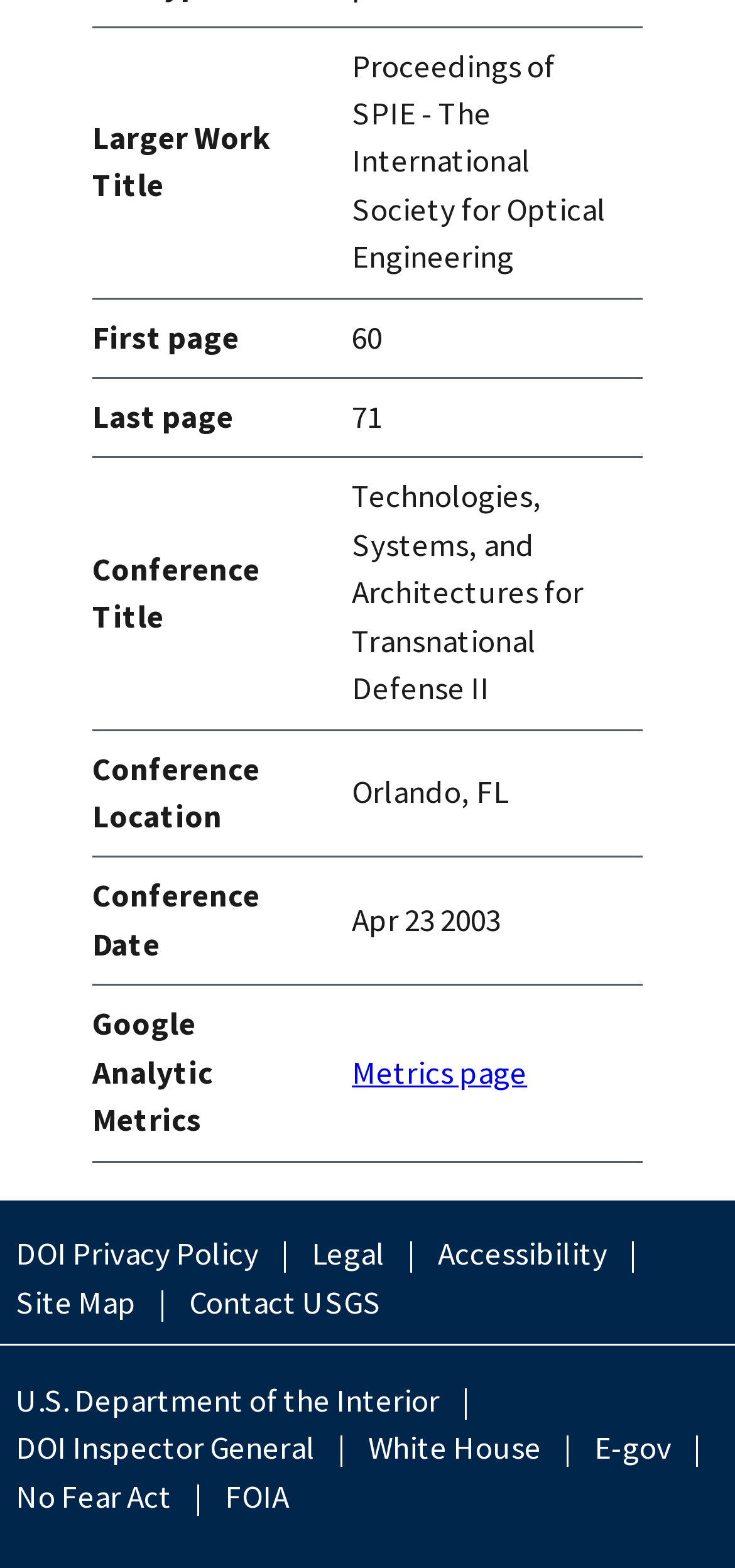Find the bounding box coordinates for the HTML element described in this sentence: "Metrics page". Provide the coordinates as four float numbers between 0 and 1, in the format [left, top, right, bottom].

[0.479, 0.67, 0.717, 0.697]